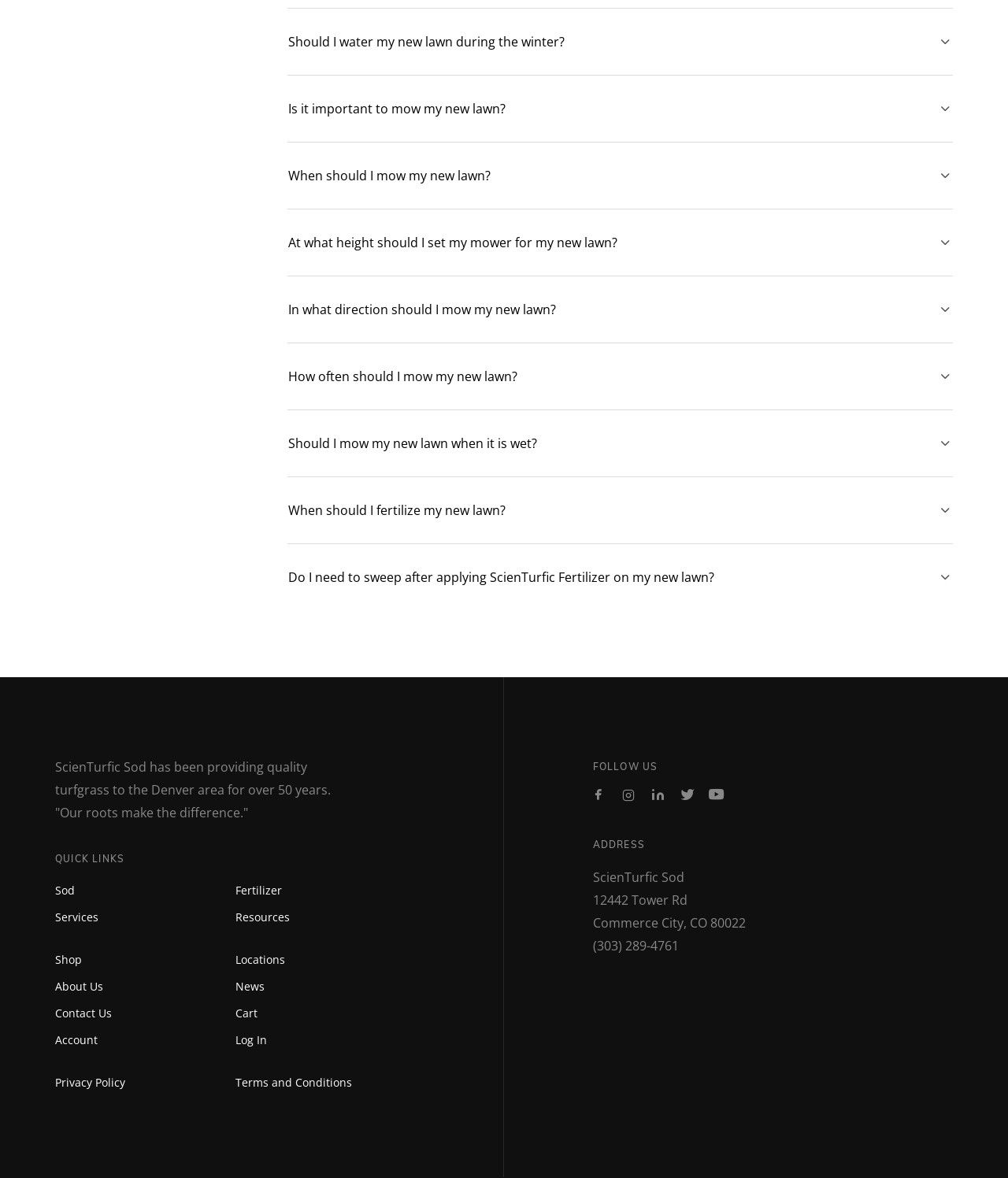Please find the bounding box coordinates of the section that needs to be clicked to achieve this instruction: "Call ScienTurfic Sod".

[0.588, 0.795, 0.673, 0.81]